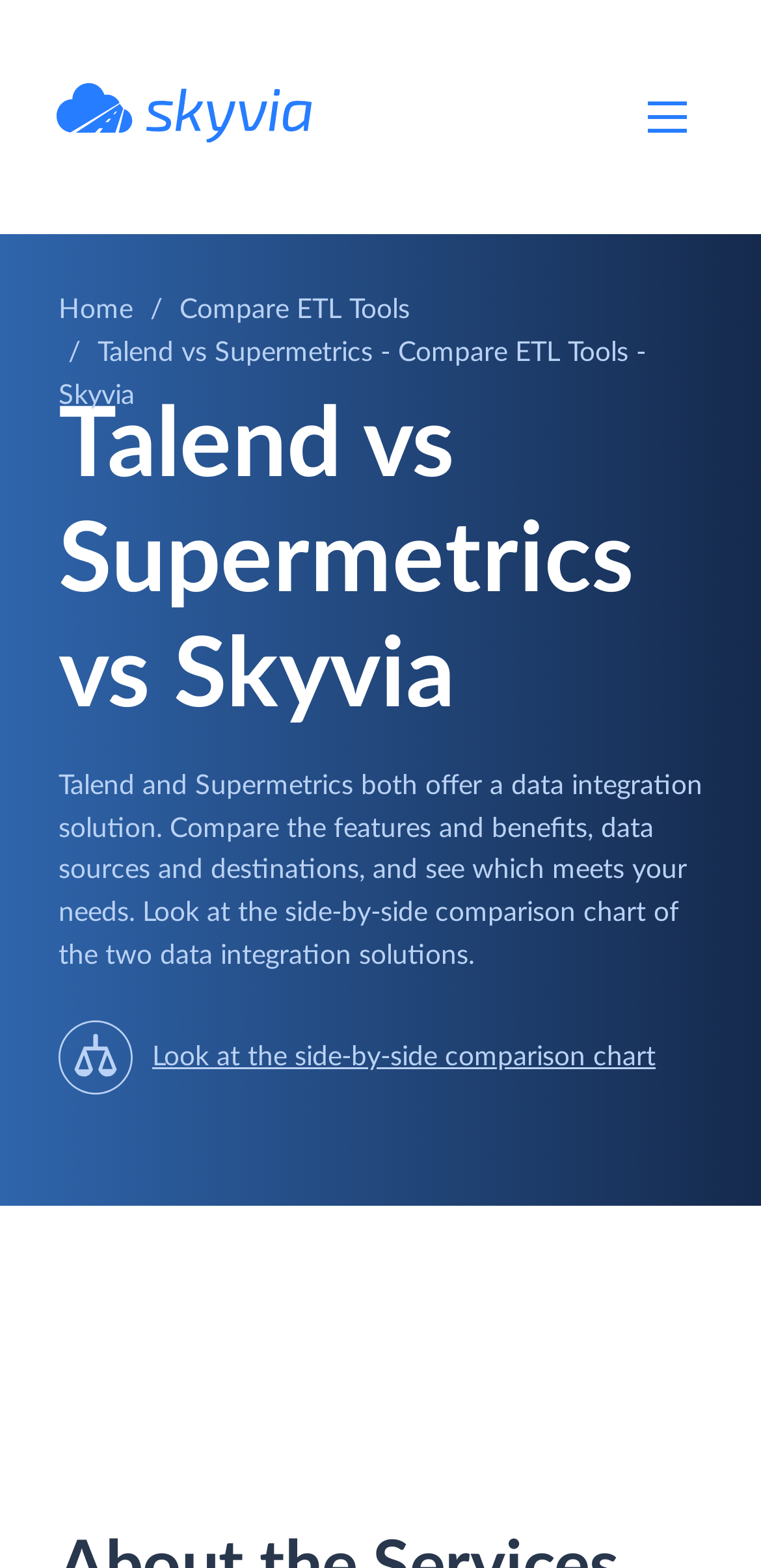Generate the text content of the main heading of the webpage.

Talend vs Supermetrics vs Skyvia